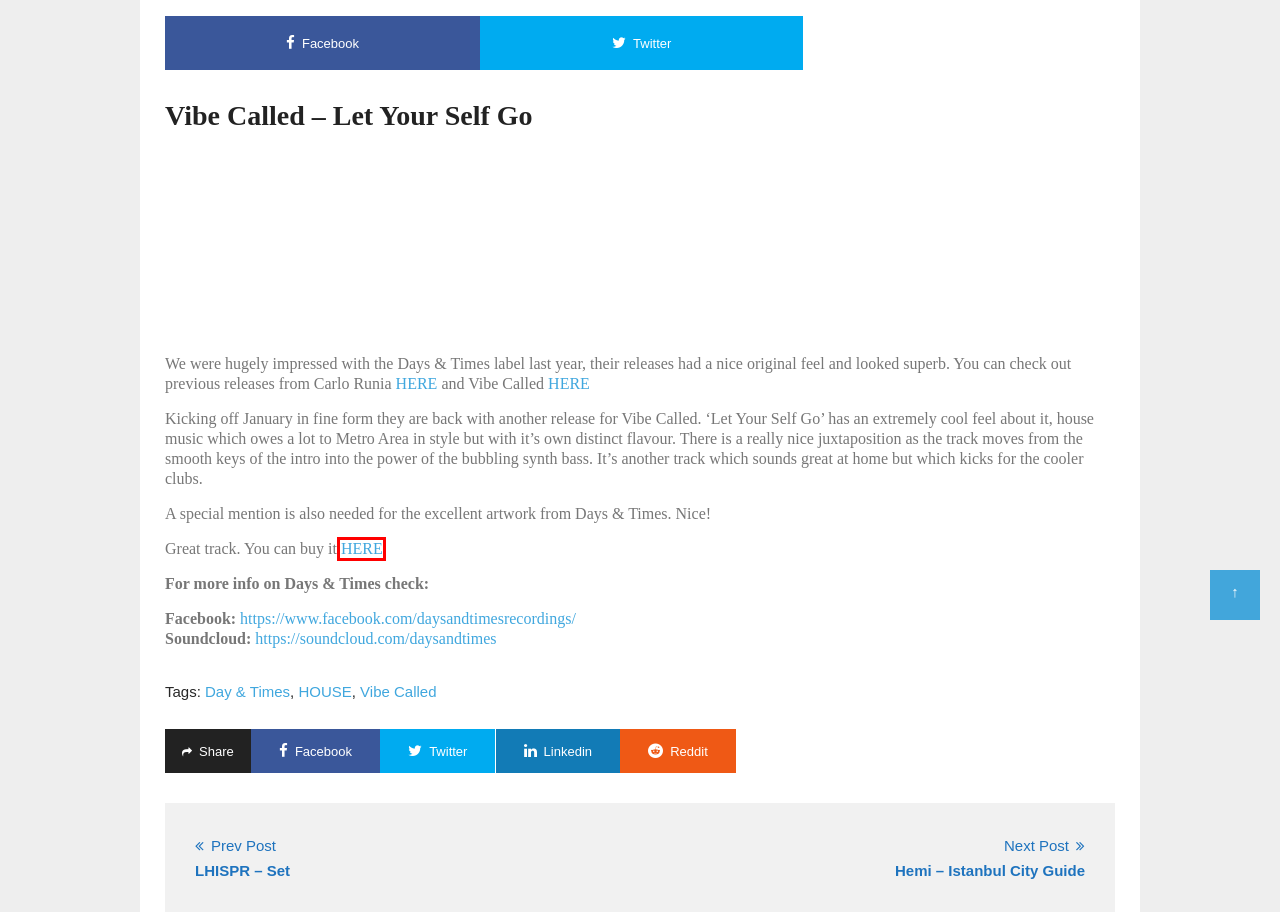Analyze the screenshot of a webpage that features a red rectangle bounding box. Pick the webpage description that best matches the new webpage you would see after clicking on the element within the red bounding box. Here are the candidates:
A. Le Visiteur Online - The Worldwide Sound of Disco & House
B. Day & Times Archives - Le Visiteur Online
C. Vibe Called Archives - Le Visiteur Online
D. LHISPR - Set - Le Visiteur Online
E. Vibe Called - Titles Have Been Making Headlines (Vinyl Only) - Le Visiteur Online
F. Carlo Runia - Do You Feel The Same - Le Visiteur Online
G. Let Your Self Go on Traxsource
H. Hemi – Istanbul City Guide - Le Visiteur Online

G